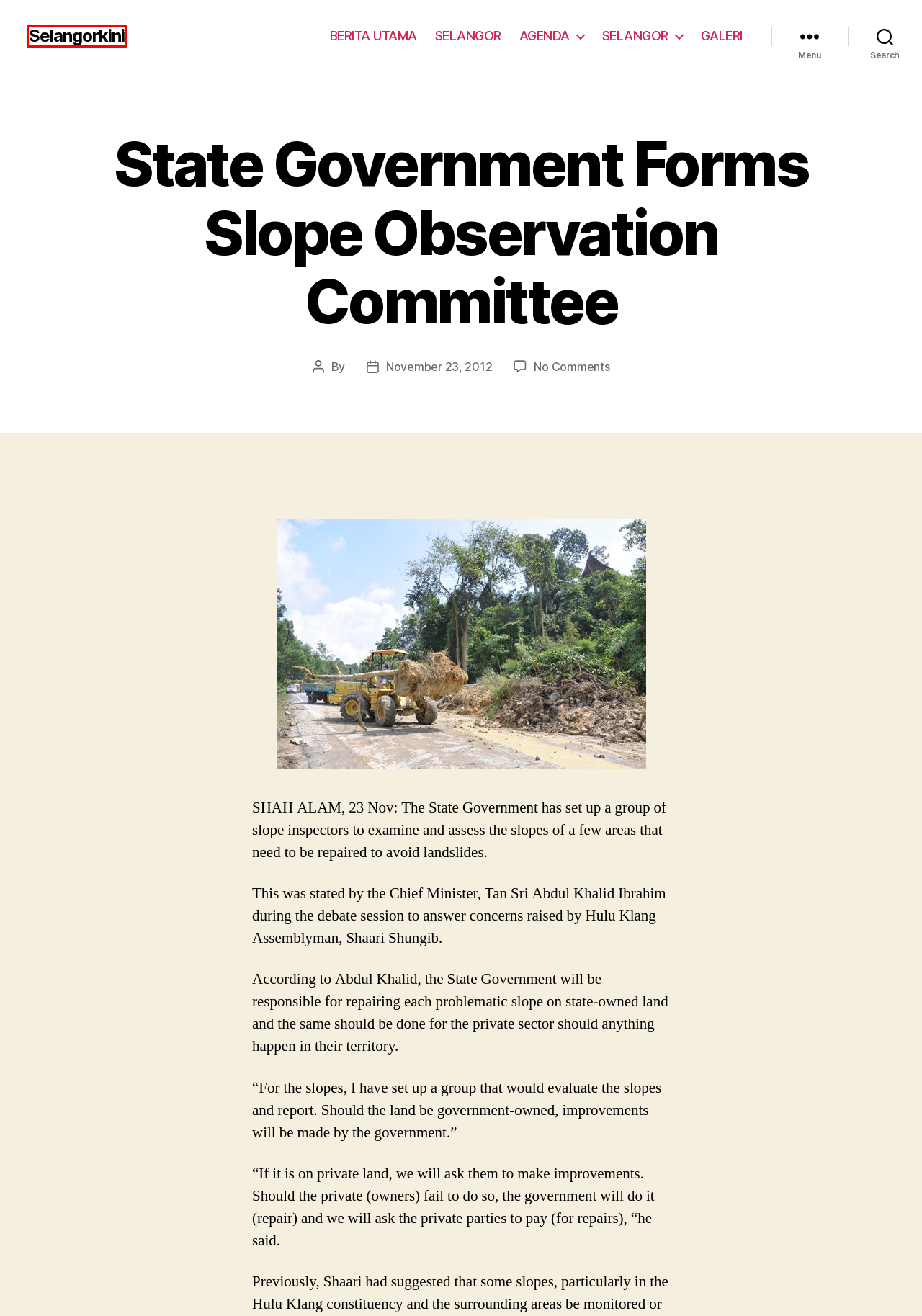You have a screenshot showing a webpage with a red bounding box around a UI element. Choose the webpage description that best matches the new page after clicking the highlighted element. Here are the options:
A. SELANGOR – Selangorkini
B. NASIONAL – Selangorkini
C. GALERI – Selangorkini
D. Selangorkini
E. AGENDA – Selangorkini
F. BERITA UTAMA – Selangorkini
G. GLOBAL – Selangorkini
H. Focus – Selangorkini

D